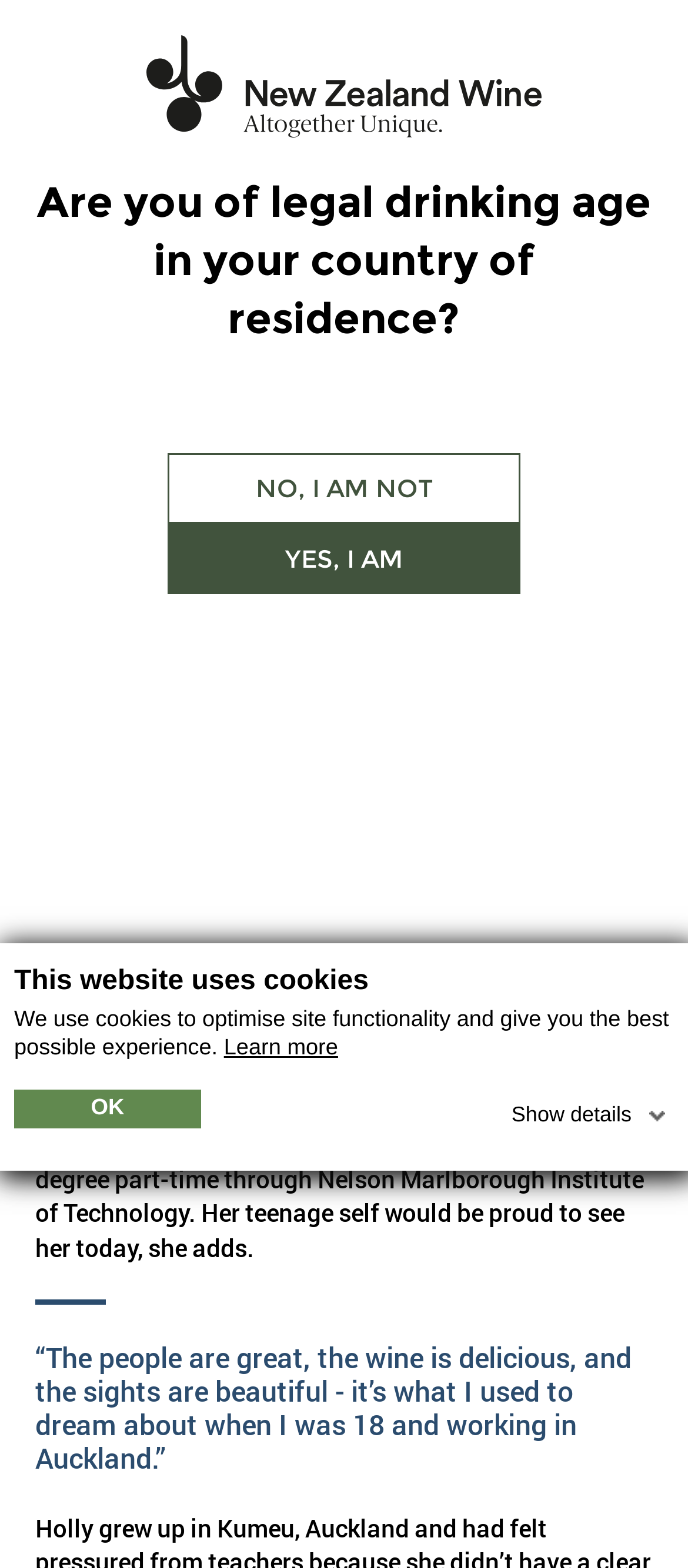Answer the following in one word or a short phrase: 
What is Holly West's current job?

Cellar hand